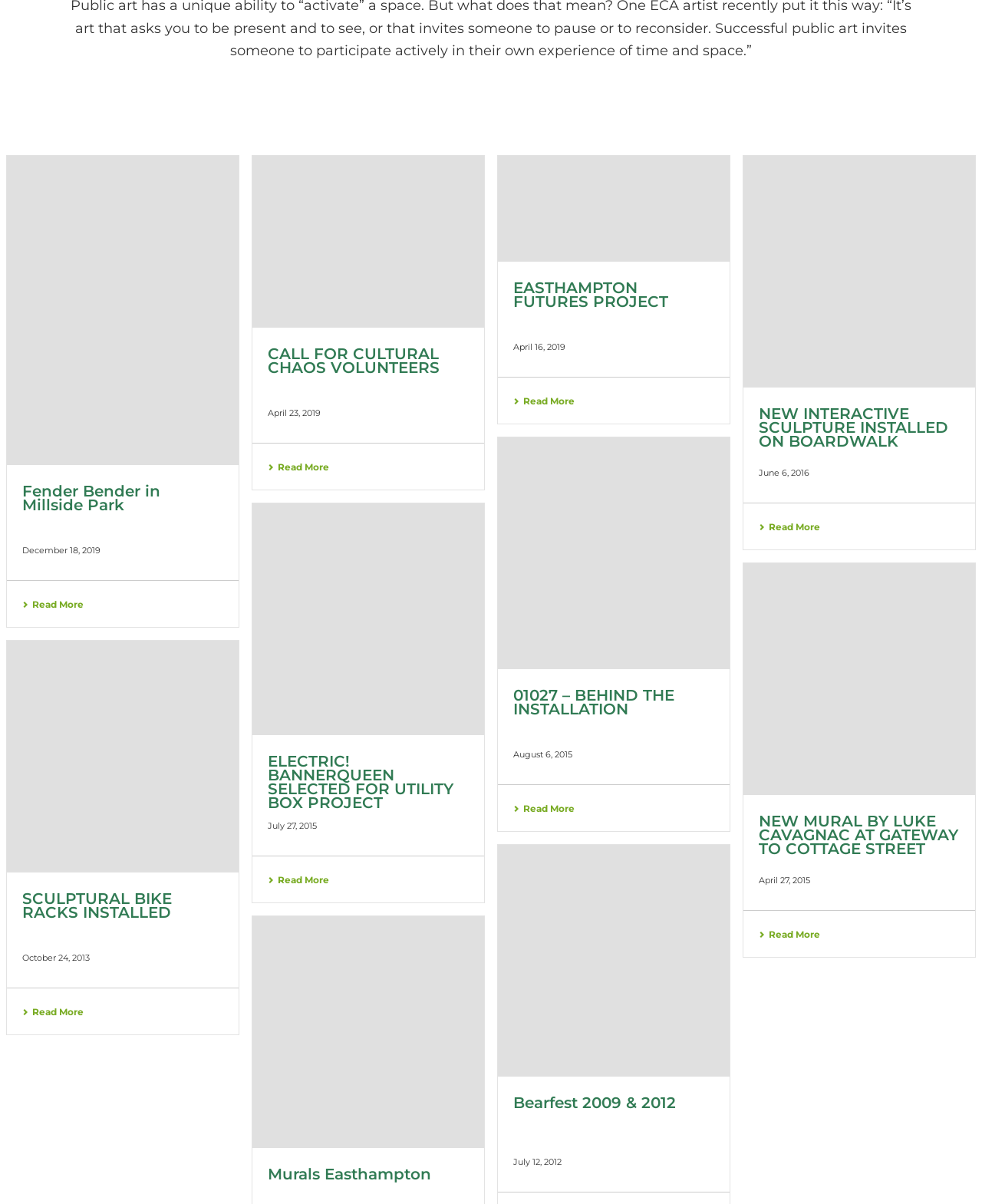What is the date of the second article?
Answer the question with detailed information derived from the image.

I looked at the time element associated with the second article and found the date 'April 23, 2019'.